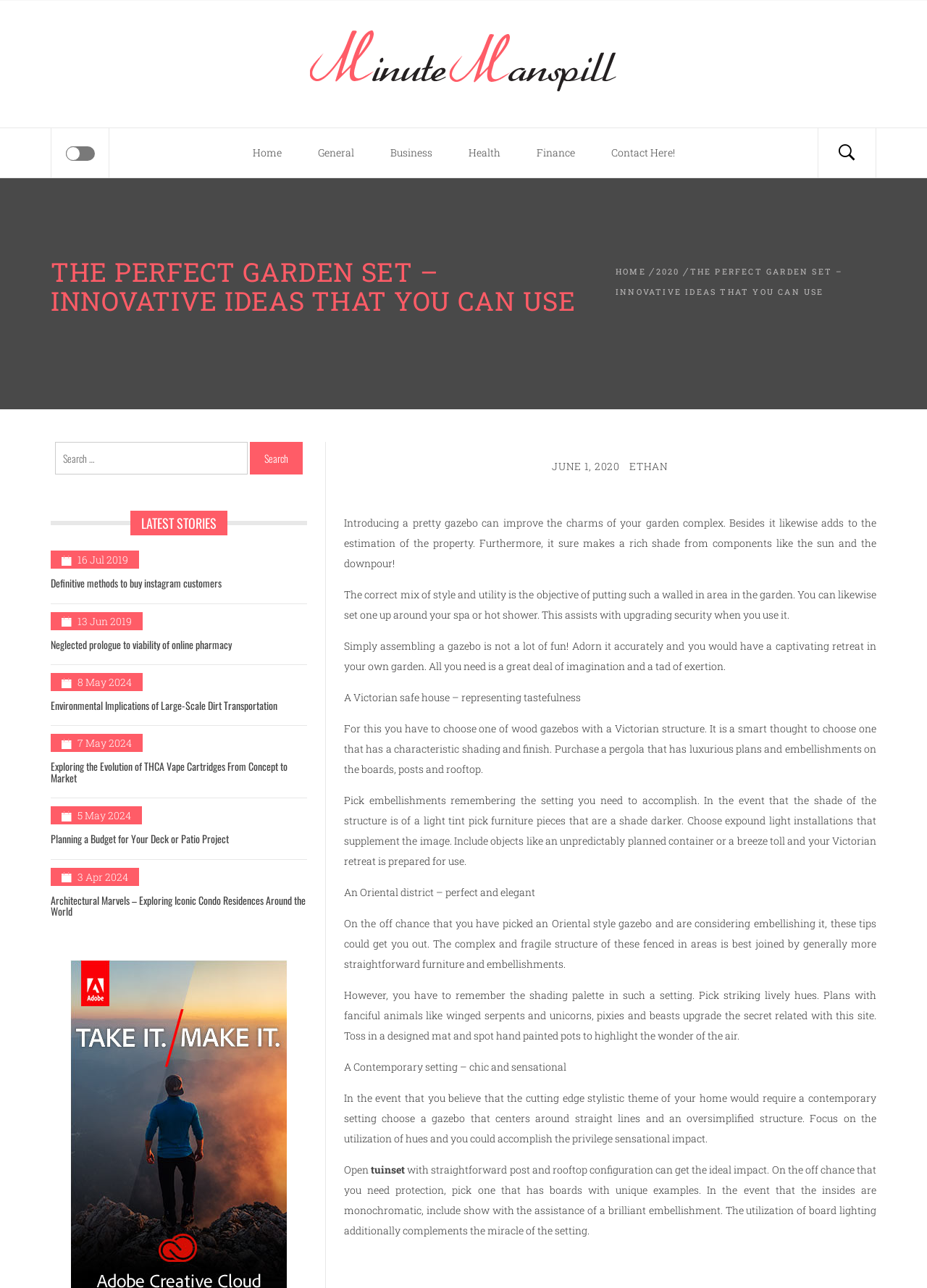Provide a brief response to the question below using a single word or phrase: 
How many articles are in the LATEST STORIES section?

5